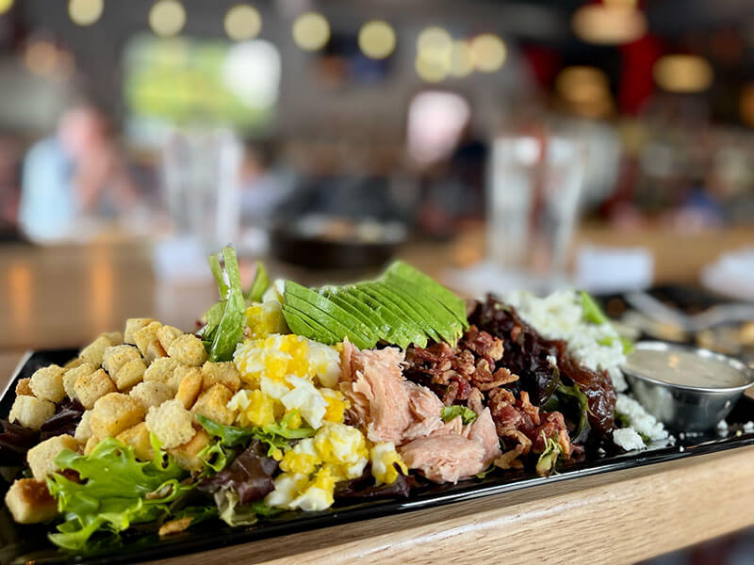Give a short answer using one word or phrase for the question:
What is the price of the meal?

$16